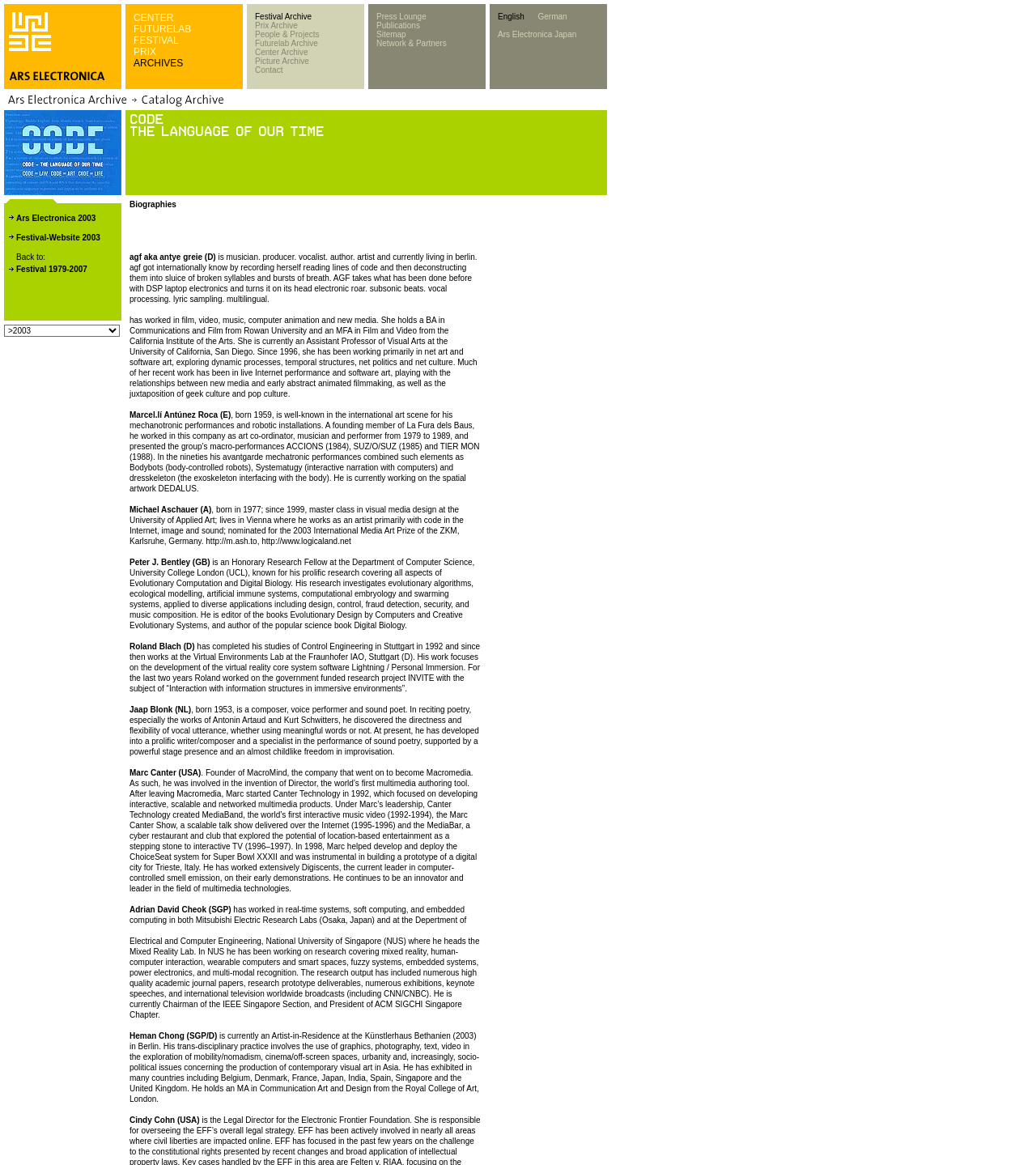Find the bounding box coordinates of the area that needs to be clicked in order to achieve the following instruction: "Click the link to CENTER". The coordinates should be specified as four float numbers between 0 and 1, i.e., [left, top, right, bottom].

[0.129, 0.01, 0.167, 0.02]